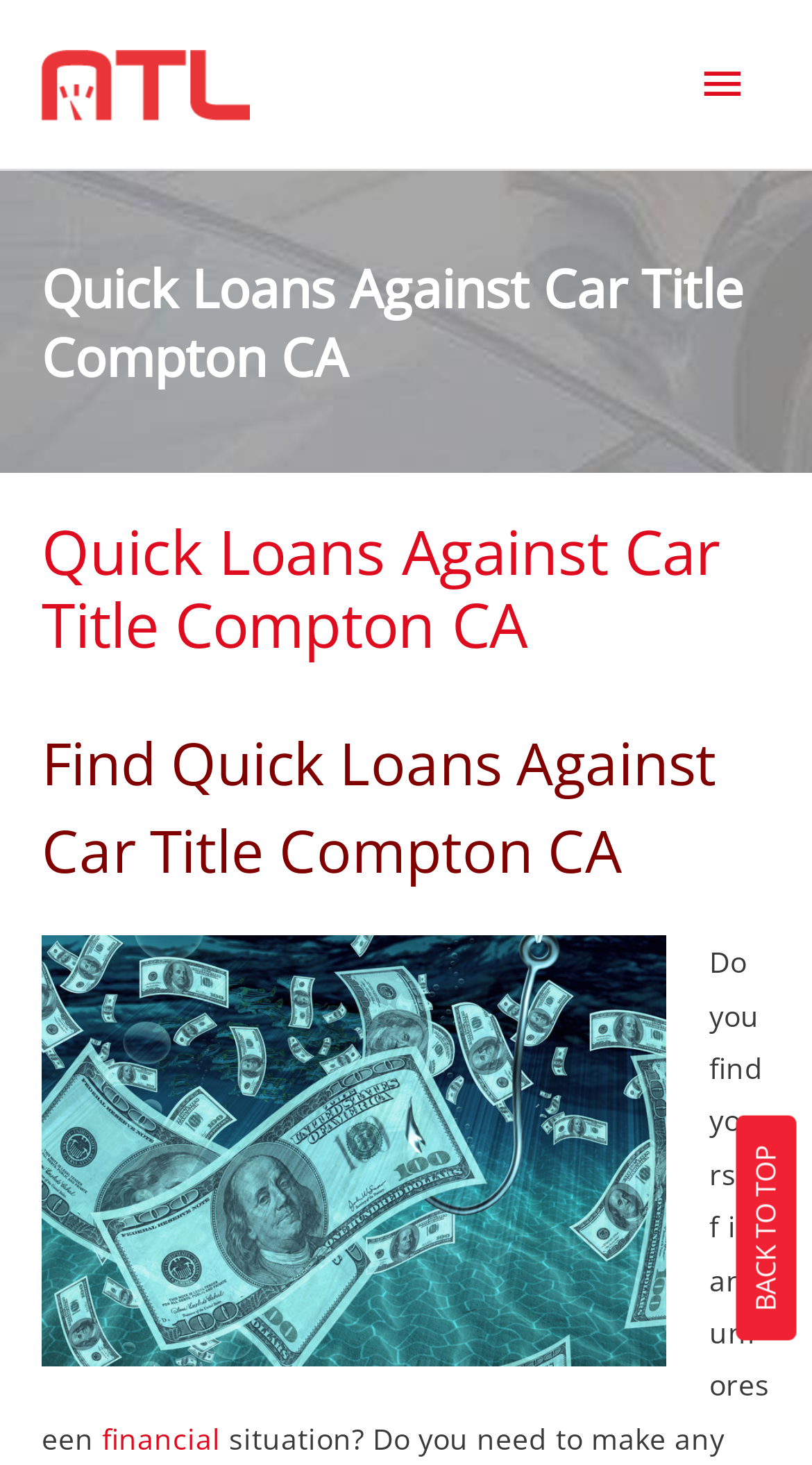What is the function of the 'BACK TO TOP' button?
Please analyze the image and answer the question with as much detail as possible.

The 'BACK TO TOP' button is located at the bottom right of the webpage, with a bounding box coordinate of [0.906, 0.761, 0.981, 0.915]. Its function is to allow users to quickly scroll back to the top of the webpage.